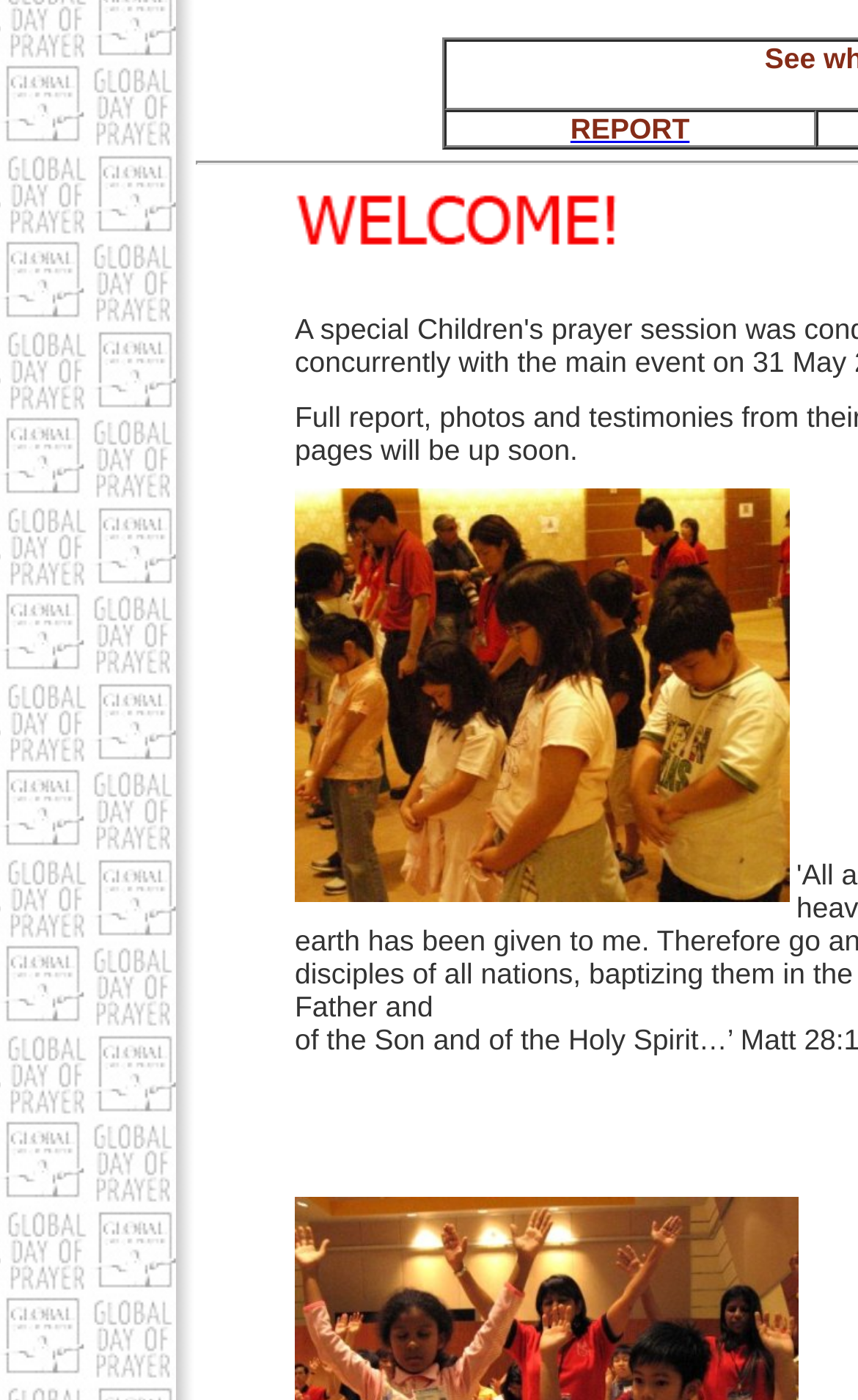Locate the UI element described by REPORT in the provided webpage screenshot. Return the bounding box coordinates in the format (top-left x, top-left y, bottom-right x, bottom-right y), ensuring all values are between 0 and 1.

[0.665, 0.08, 0.804, 0.104]